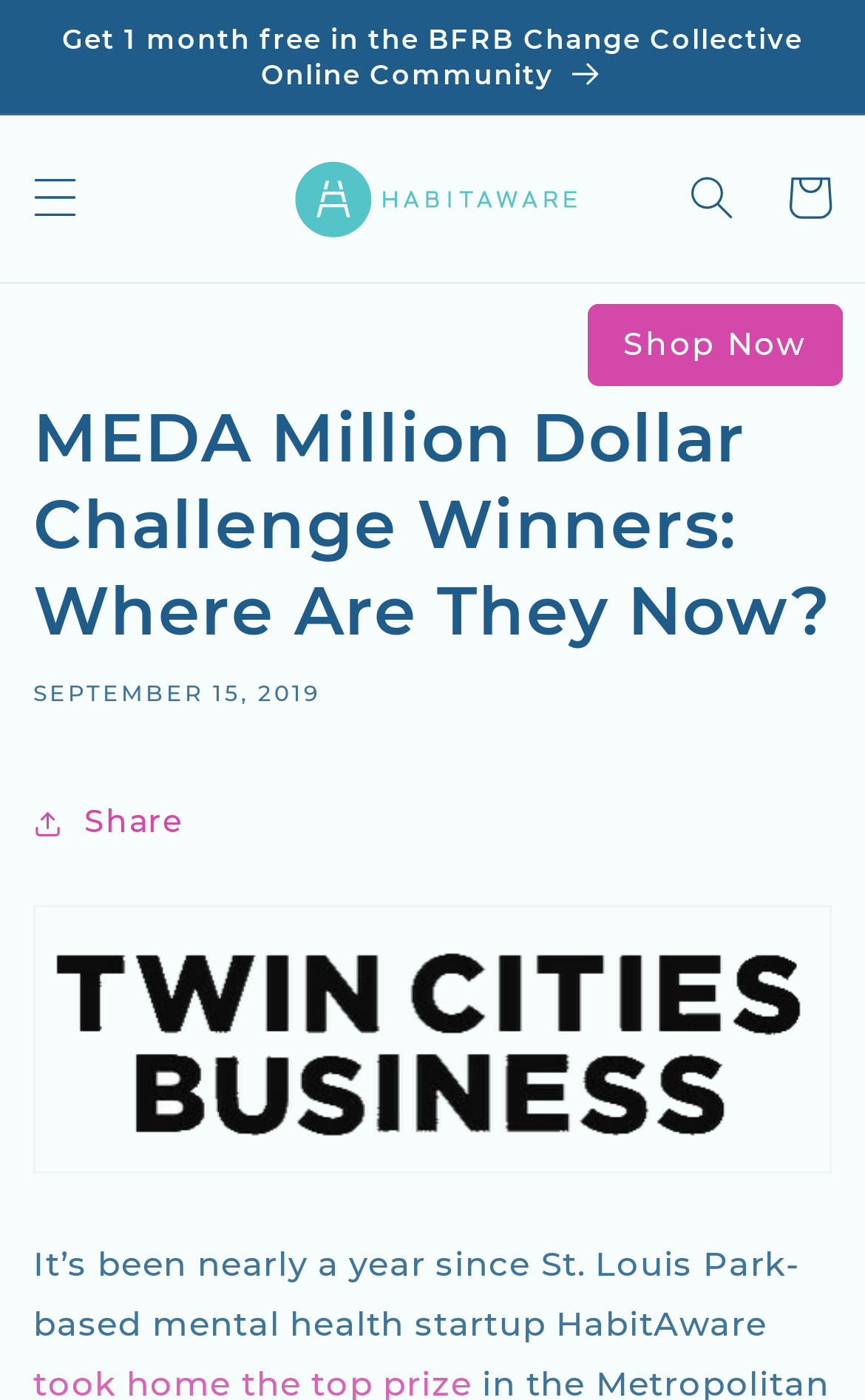What is the purpose of the 'Get 1 month free' link?
Answer the question with detailed information derived from the image.

The link 'Get 1 month free in the BFRB Change Collective Online Community' suggests that clicking on it will provide a free trial or subscription to the online community for a month, likely related to the mental health startup HabitAware.